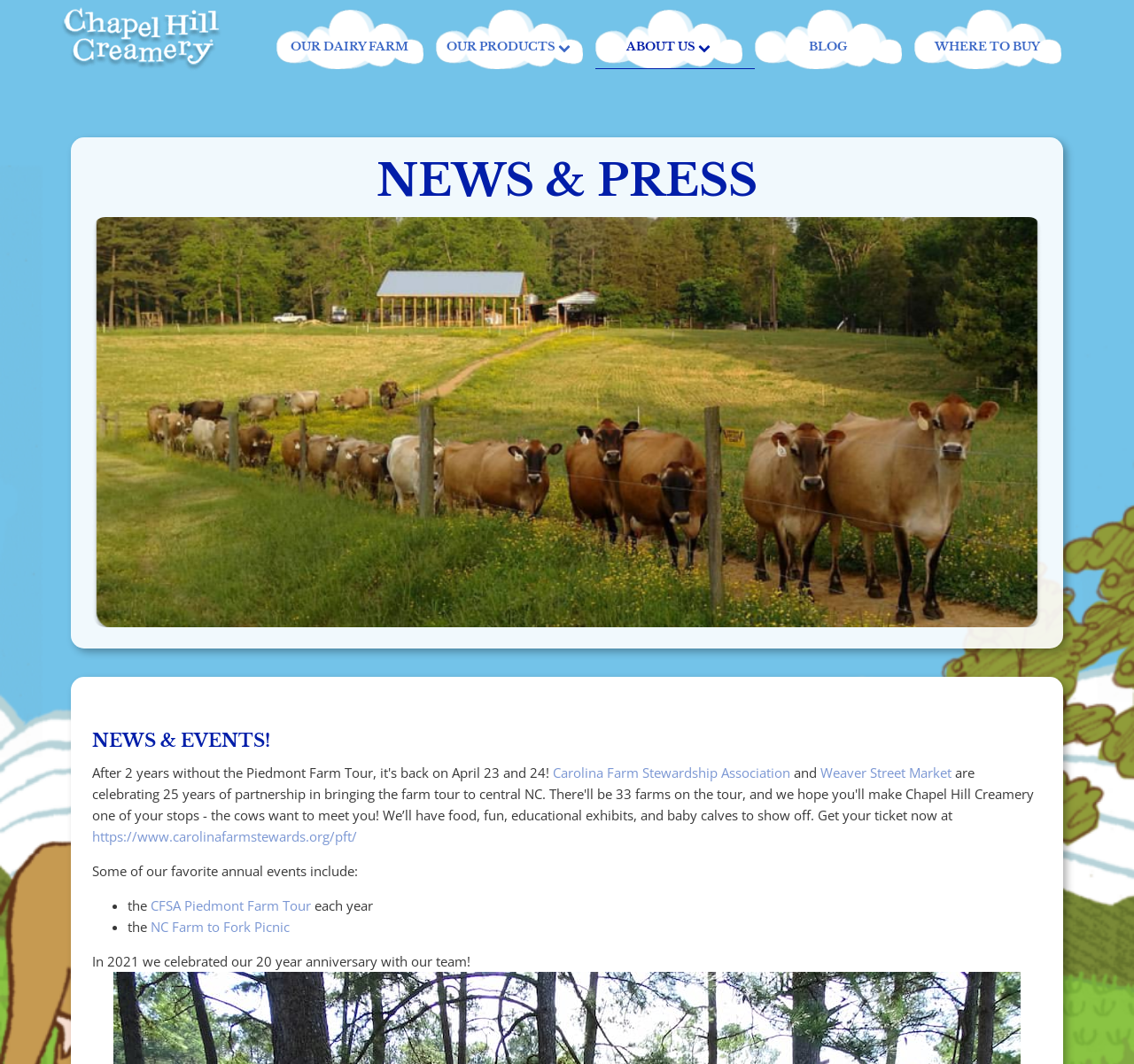Please provide a comprehensive answer to the question based on the screenshot: What is the event mentioned in the webpage that the creamery celebrates annually?

The webpage mentions 'Some of our favorite annual events include:' and then lists a few events, including the 'CFSA Piedmont Farm Tour', which suggests that this is an annual event celebrated by the creamery.